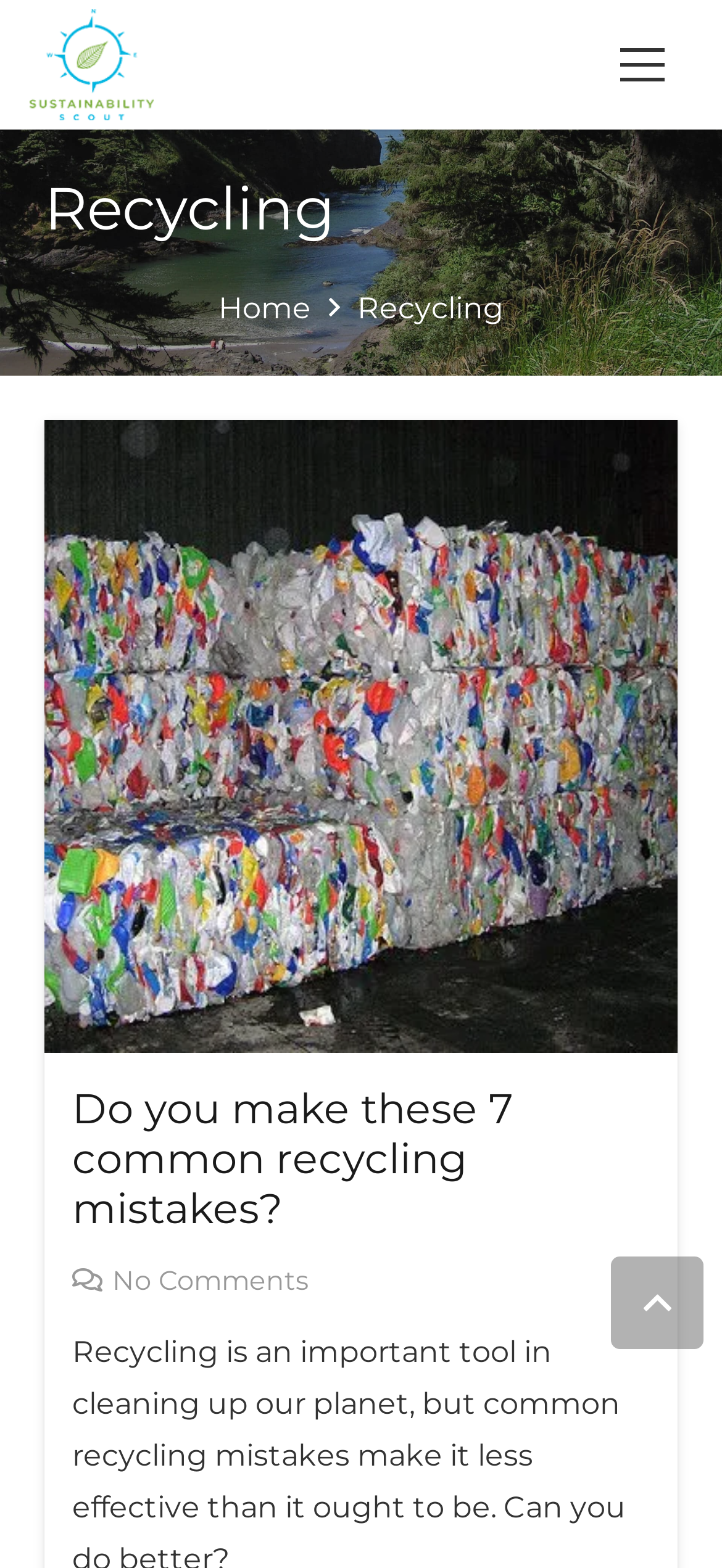Respond with a single word or phrase:
What is the title of the article below the menu?

Do you make these 7 common recycling mistakes?